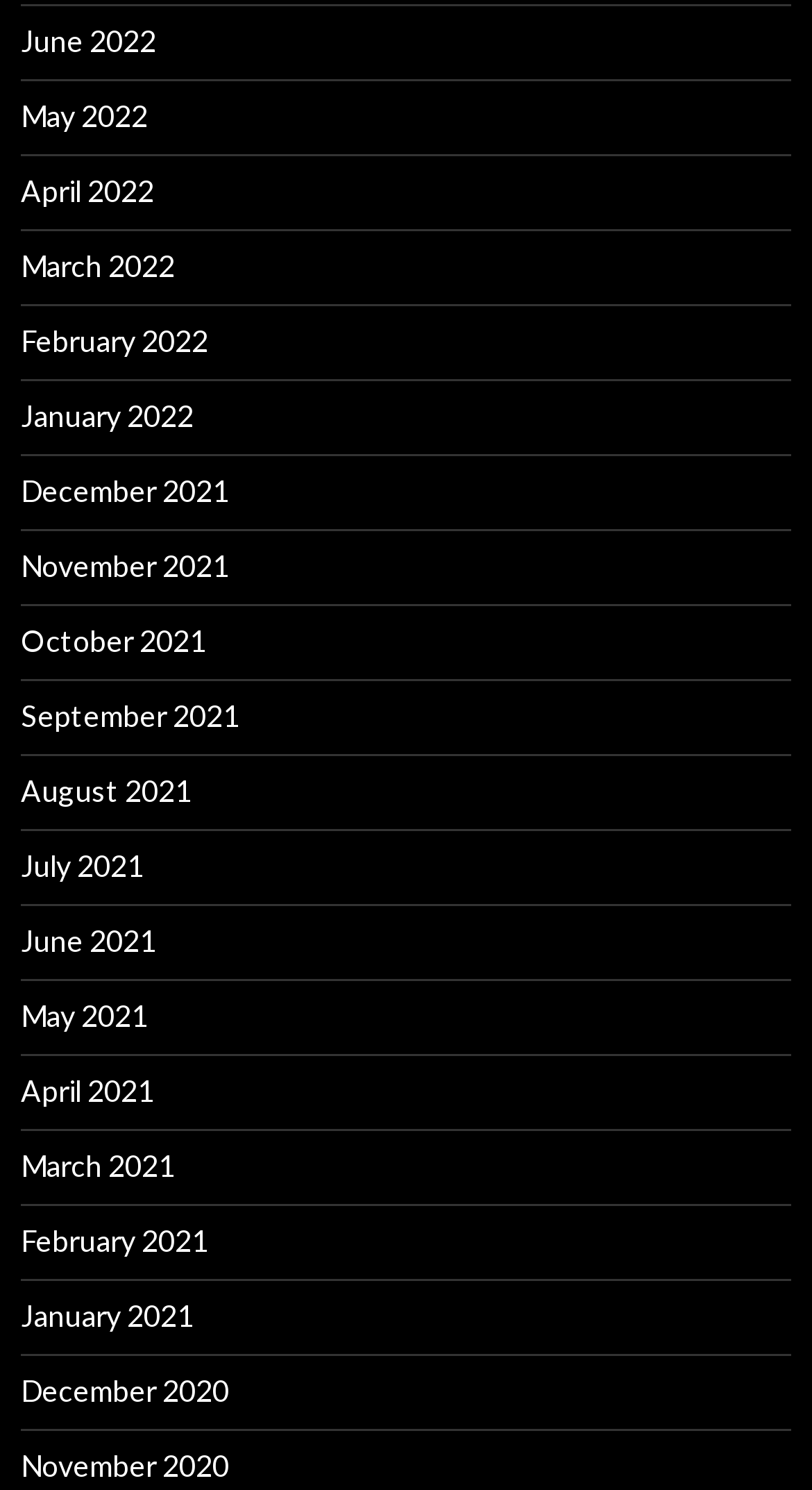Pinpoint the bounding box coordinates of the area that should be clicked to complete the following instruction: "view June 2022". The coordinates must be given as four float numbers between 0 and 1, i.e., [left, top, right, bottom].

[0.026, 0.015, 0.192, 0.039]